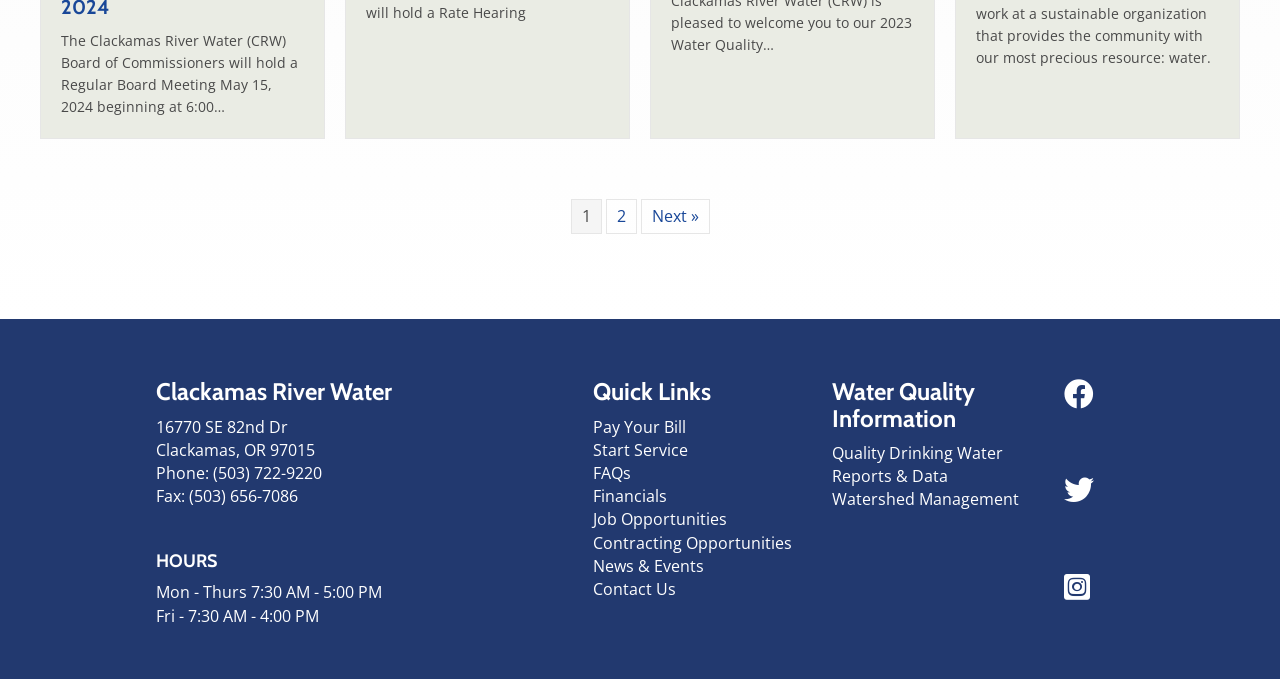Please identify the bounding box coordinates of the area I need to click to accomplish the following instruction: "Pay your bill".

[0.463, 0.612, 0.536, 0.645]